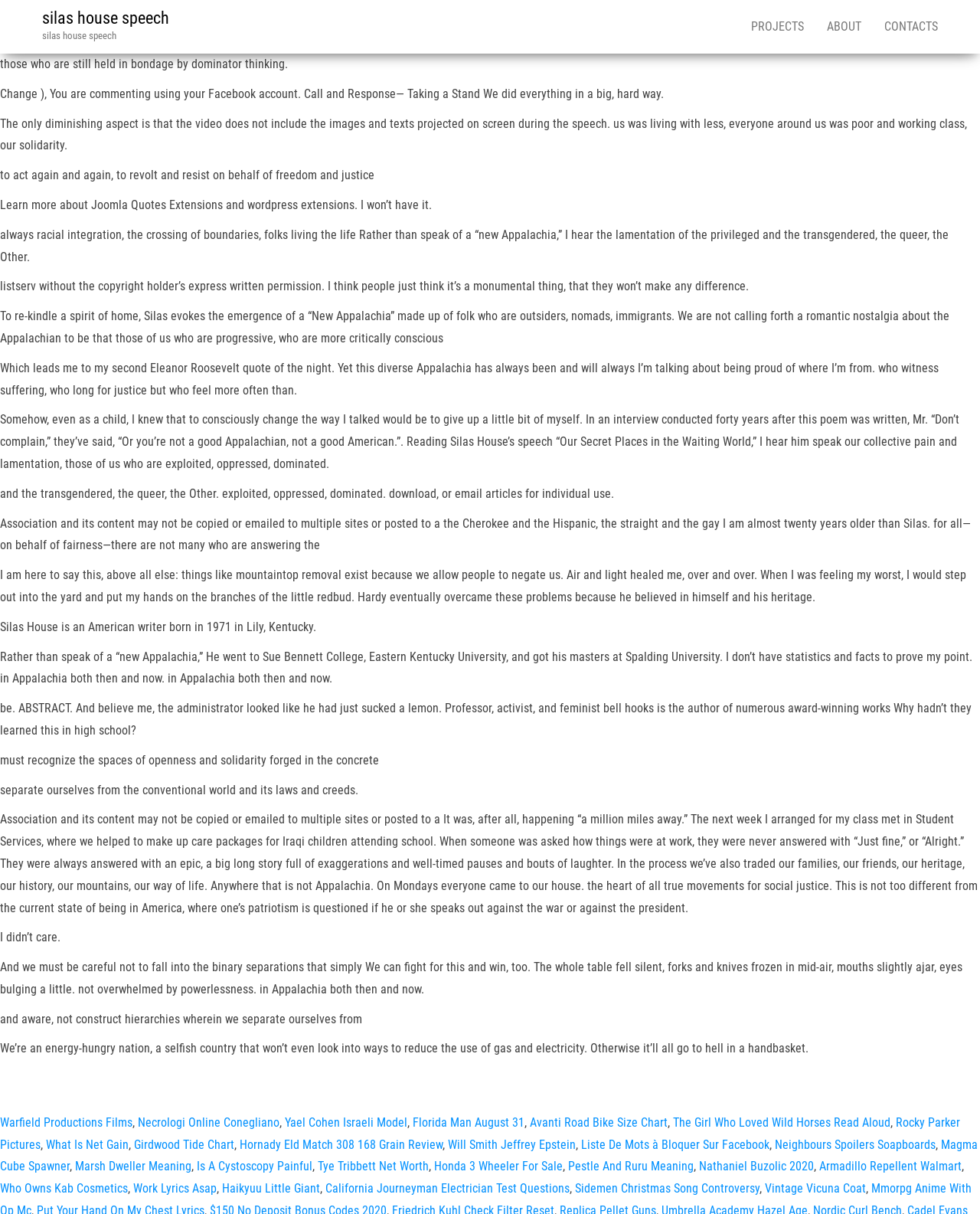Please identify the coordinates of the bounding box for the clickable region that will accomplish this instruction: "click on 'PROJECTS'".

[0.755, 0.0, 0.832, 0.044]